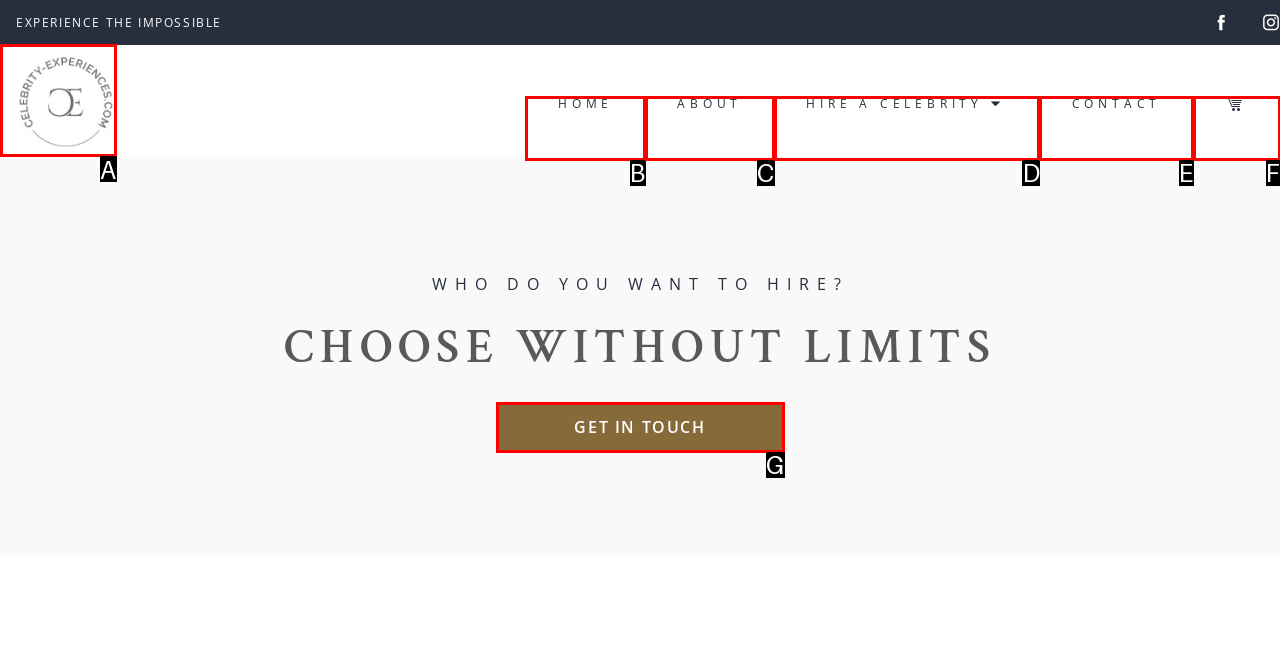Given the element description: aria-label="Basket" title="Basket"
Pick the letter of the correct option from the list.

F